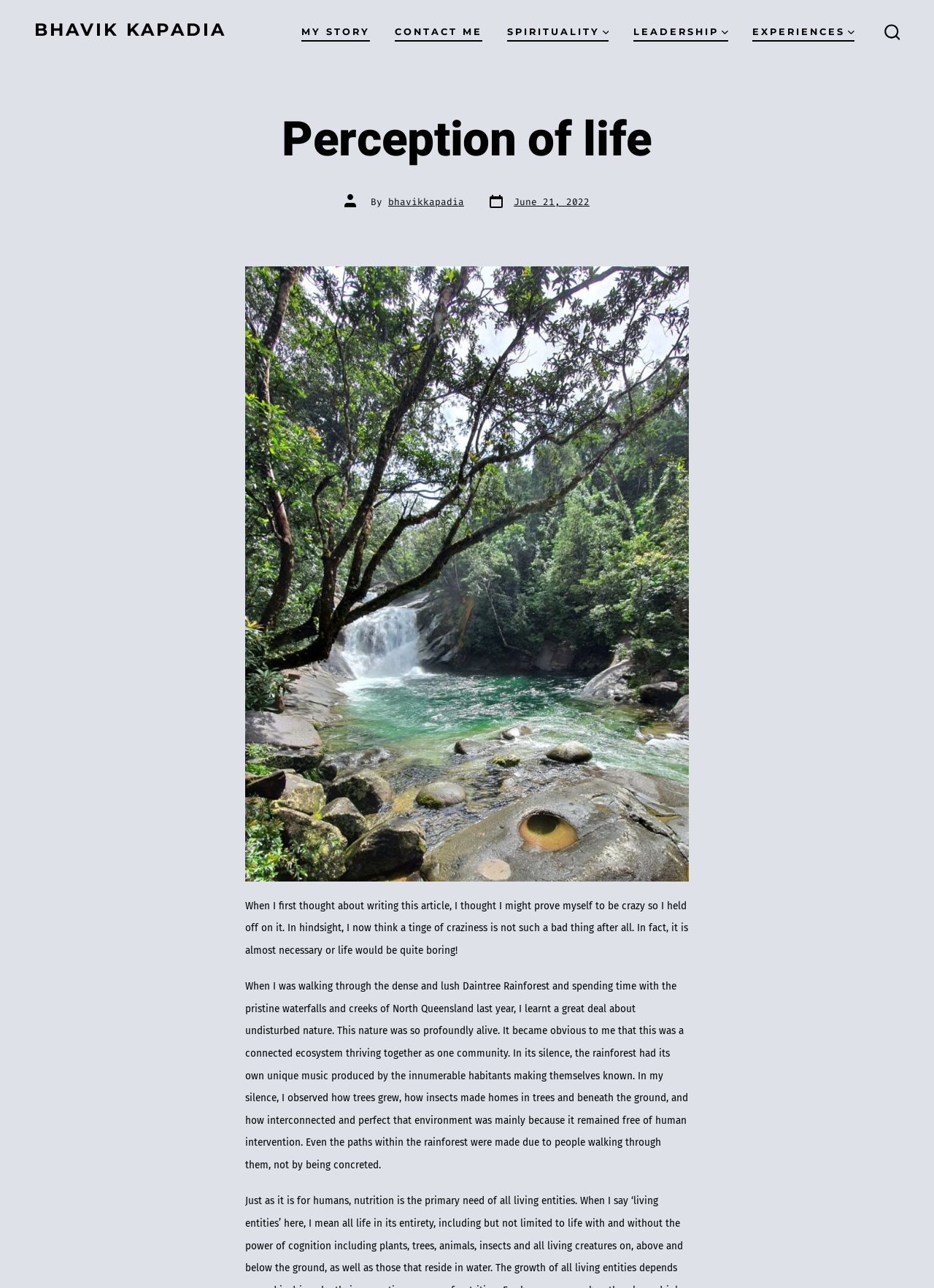Determine the bounding box coordinates of the clickable area required to perform the following instruction: "Click the SEARCH TOGGLE button". The coordinates should be represented as four float numbers between 0 and 1: [left, top, right, bottom].

[0.937, 0.011, 0.973, 0.04]